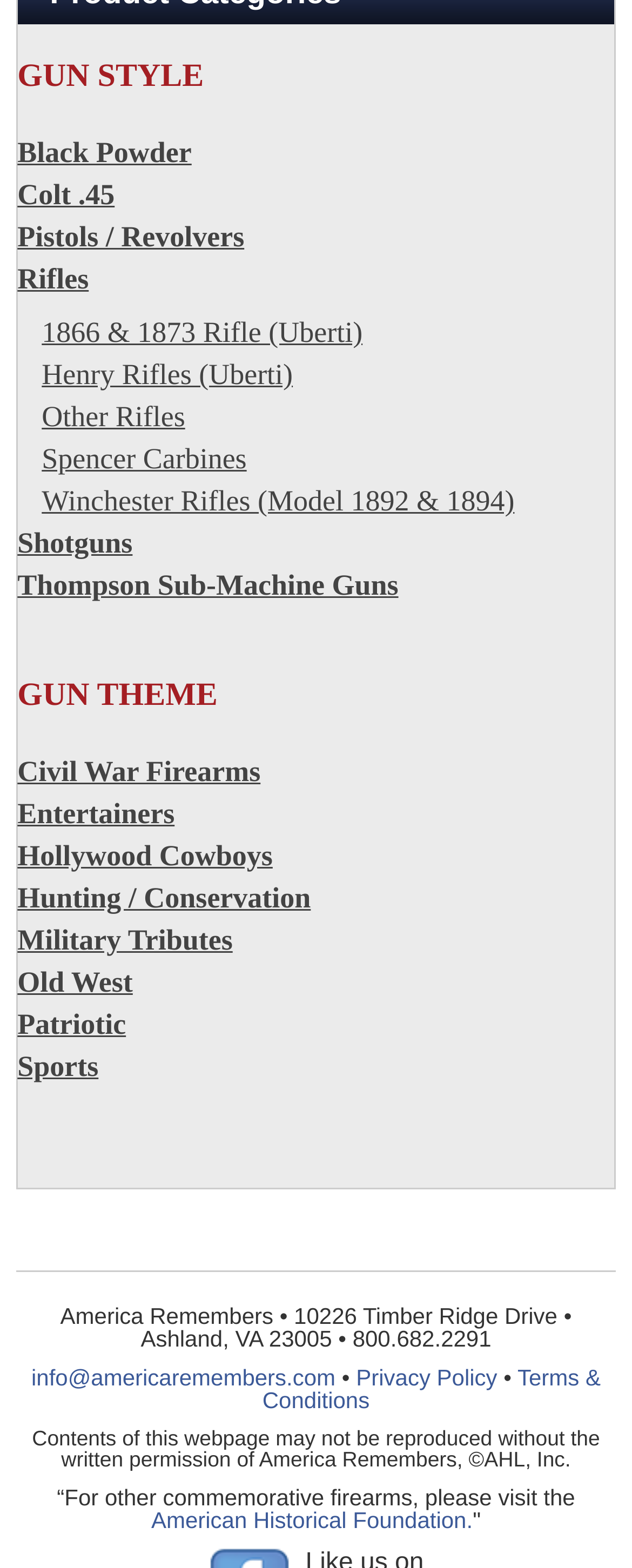Please identify the bounding box coordinates for the region that you need to click to follow this instruction: "Visit 1866 & 1873 Rifle (Uberti)".

[0.066, 0.203, 0.814, 0.221]